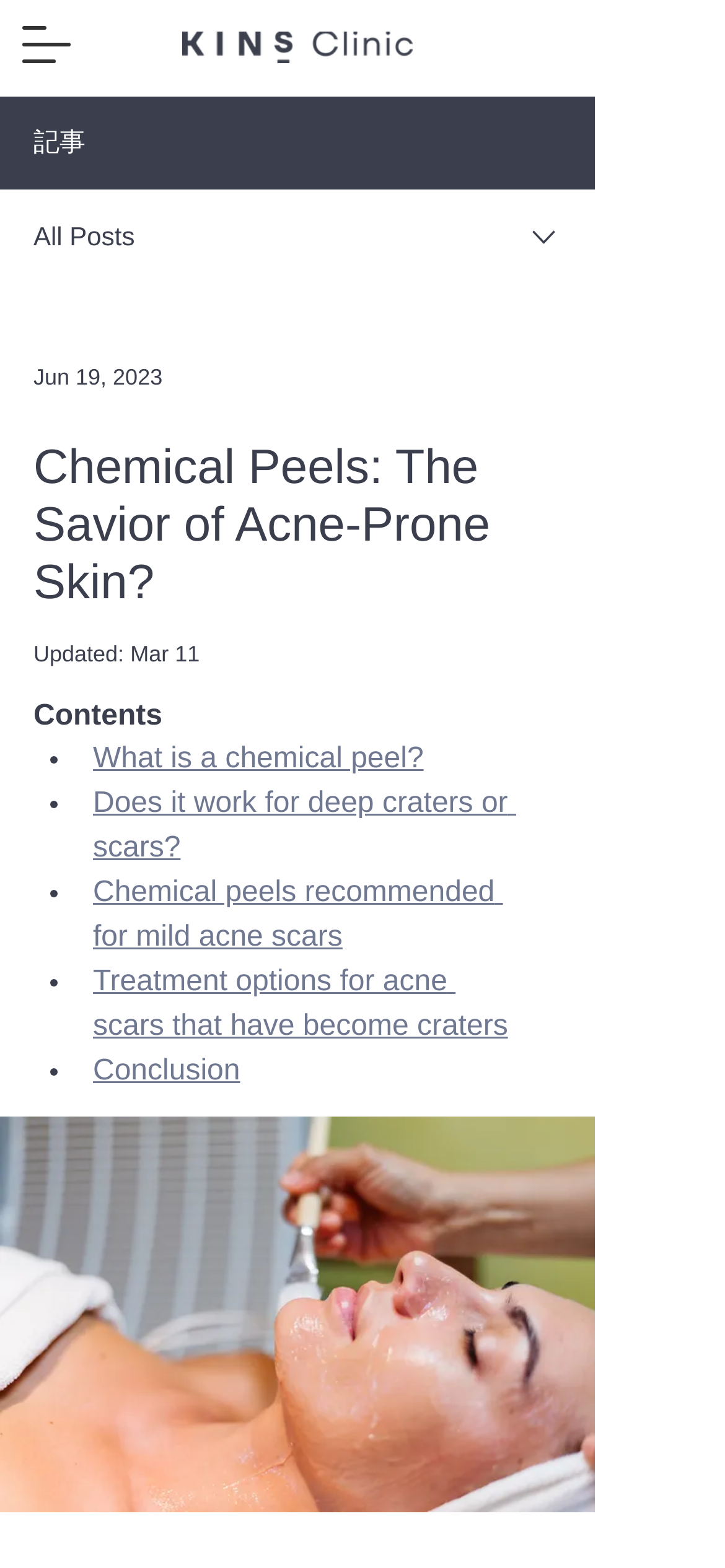Answer the question with a brief word or phrase:
What is the image description in the figure?

A woman receiving chemical peel treatment